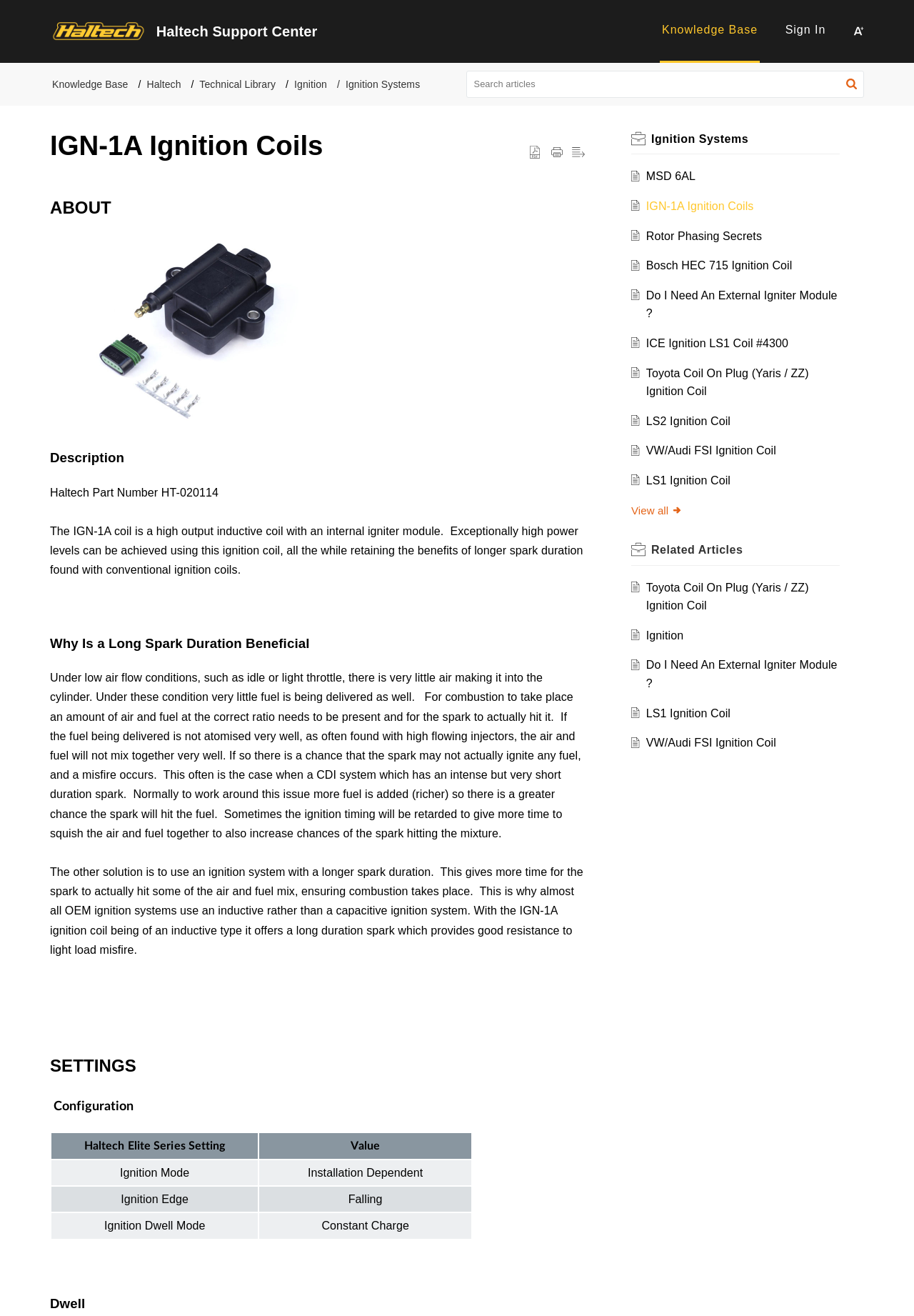Please locate the bounding box coordinates of the element that should be clicked to achieve the given instruction: "View all".

[0.691, 0.383, 0.747, 0.392]